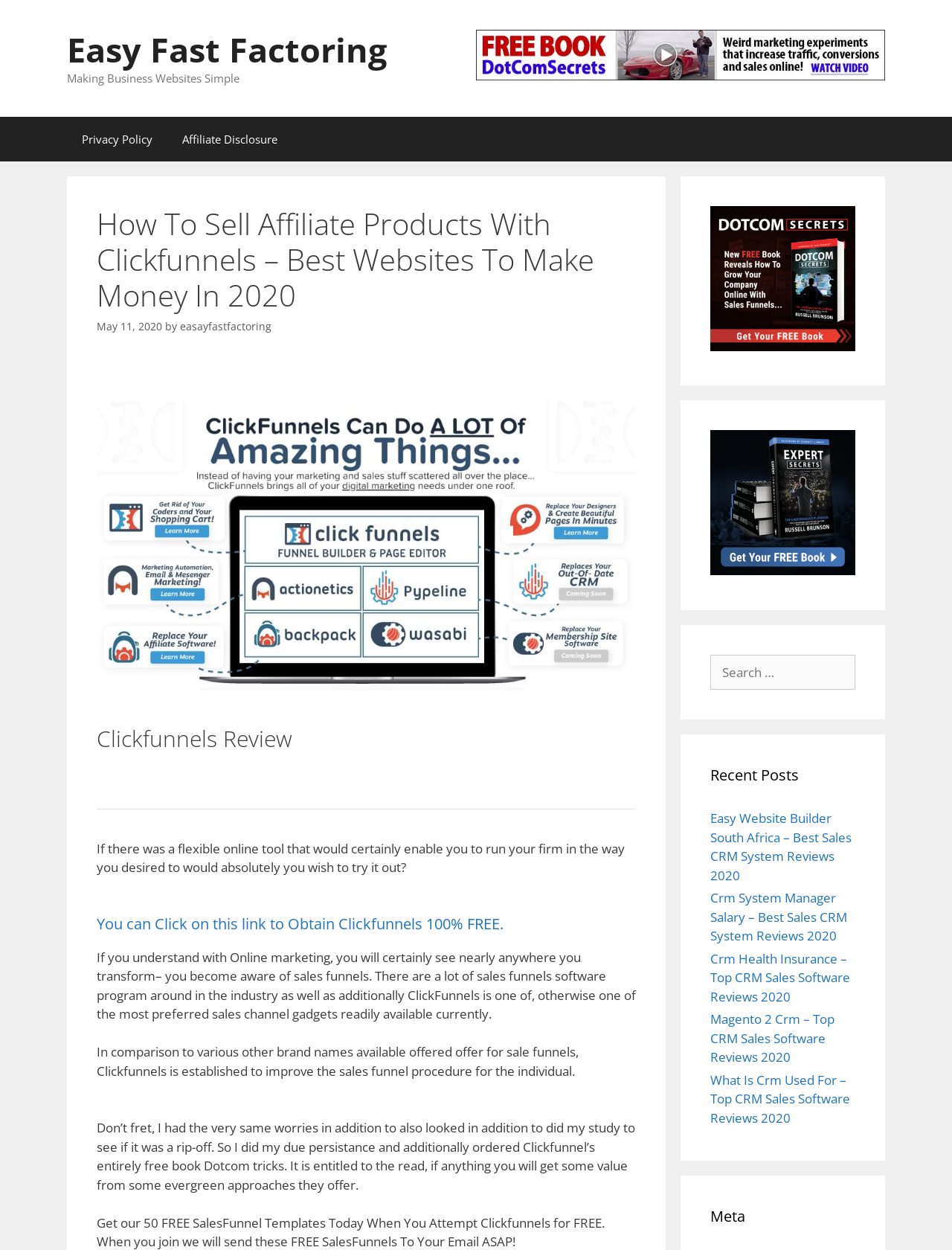Please identify the bounding box coordinates of the region to click in order to complete the given instruction: "Click on the 'Recent Posts' heading". The coordinates should be four float numbers between 0 and 1, i.e., [left, top, right, bottom].

[0.746, 0.611, 0.898, 0.629]